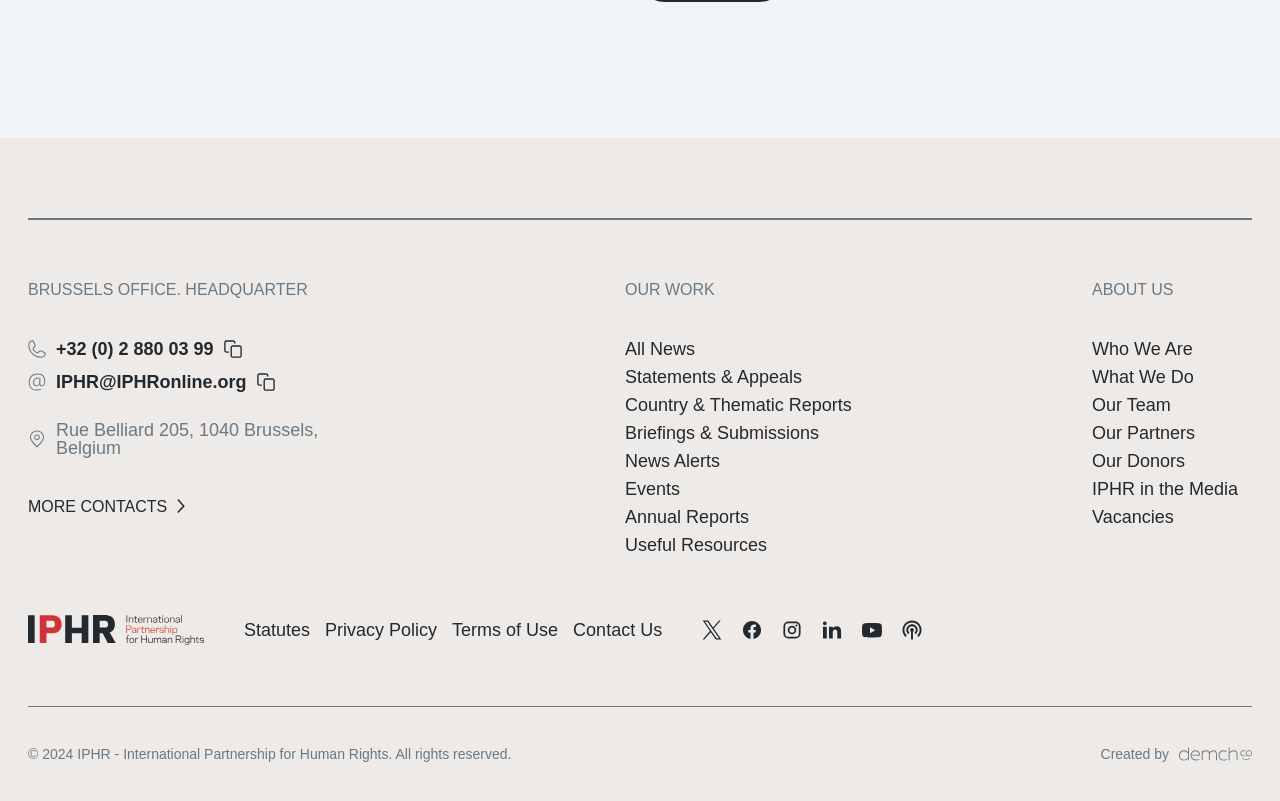Identify the bounding box coordinates of the HTML element based on this description: "Statutes".

[0.191, 0.774, 0.242, 0.799]